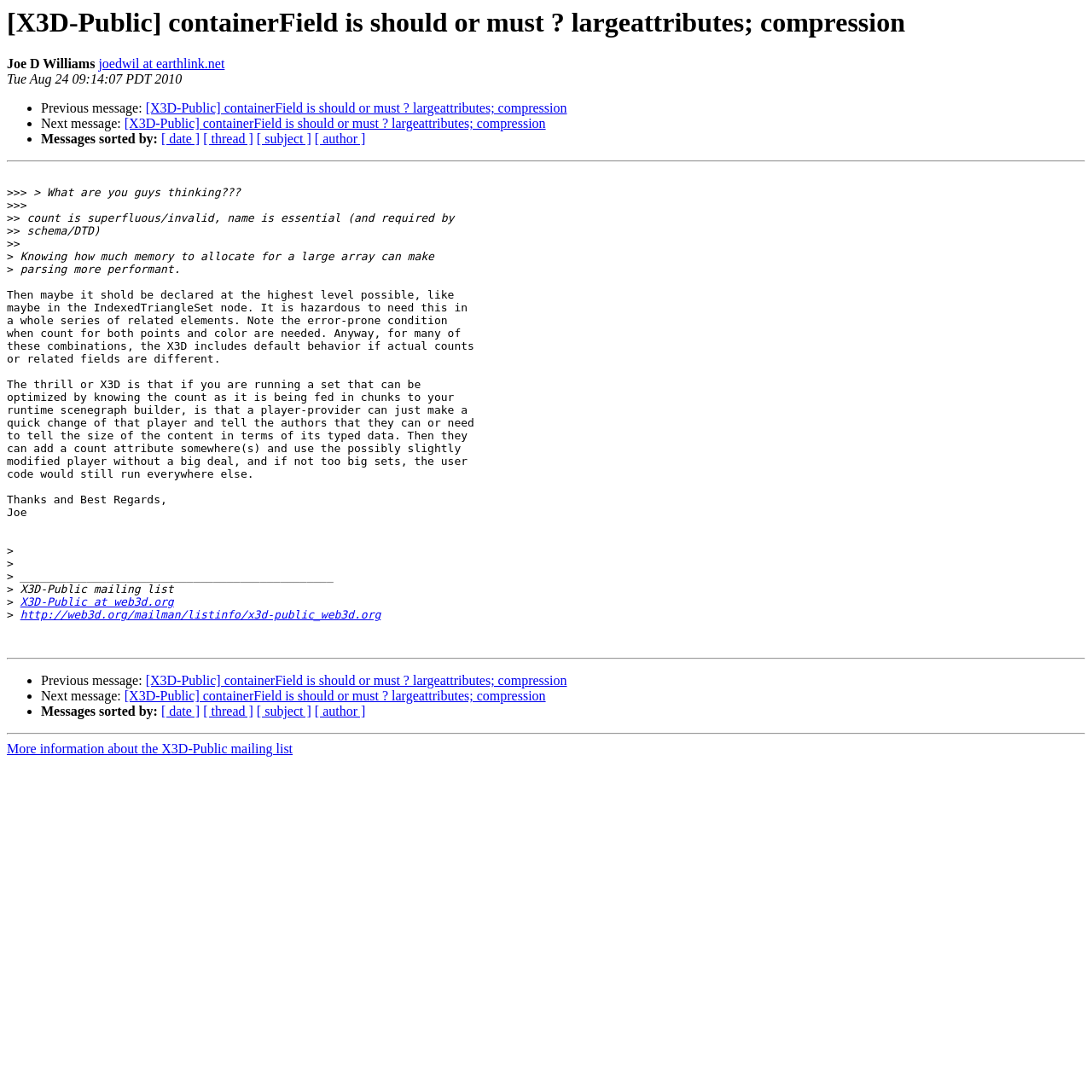Locate the bounding box coordinates of the area you need to click to fulfill this instruction: 'Click on the link to view next message'. The coordinates must be in the form of four float numbers ranging from 0 to 1: [left, top, right, bottom].

[0.114, 0.107, 0.5, 0.12]